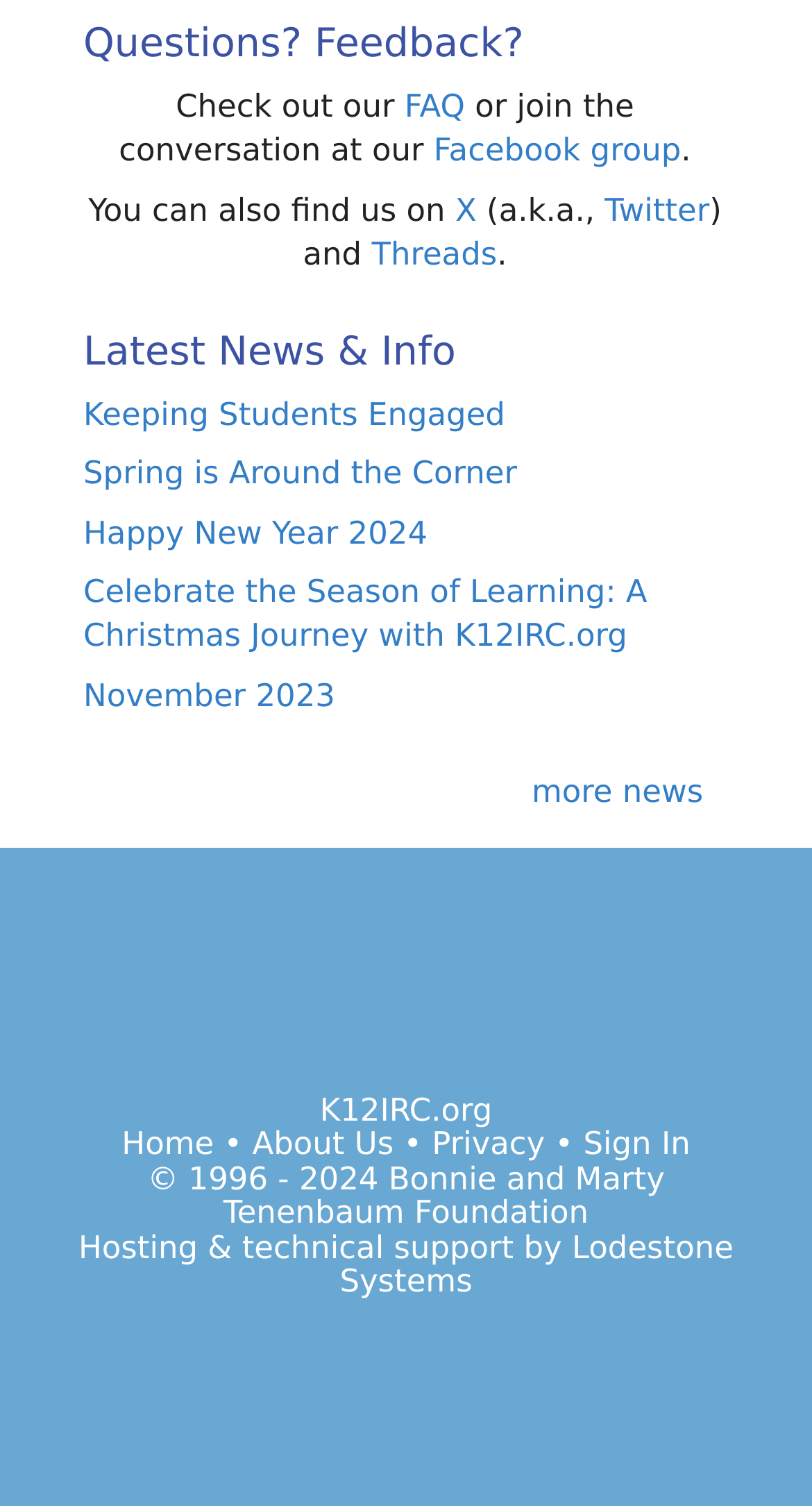Locate the bounding box coordinates of the area you need to click to fulfill this instruction: 'Find us on Twitter'. The coordinates must be in the form of four float numbers ranging from 0 to 1: [left, top, right, bottom].

[0.745, 0.127, 0.874, 0.152]